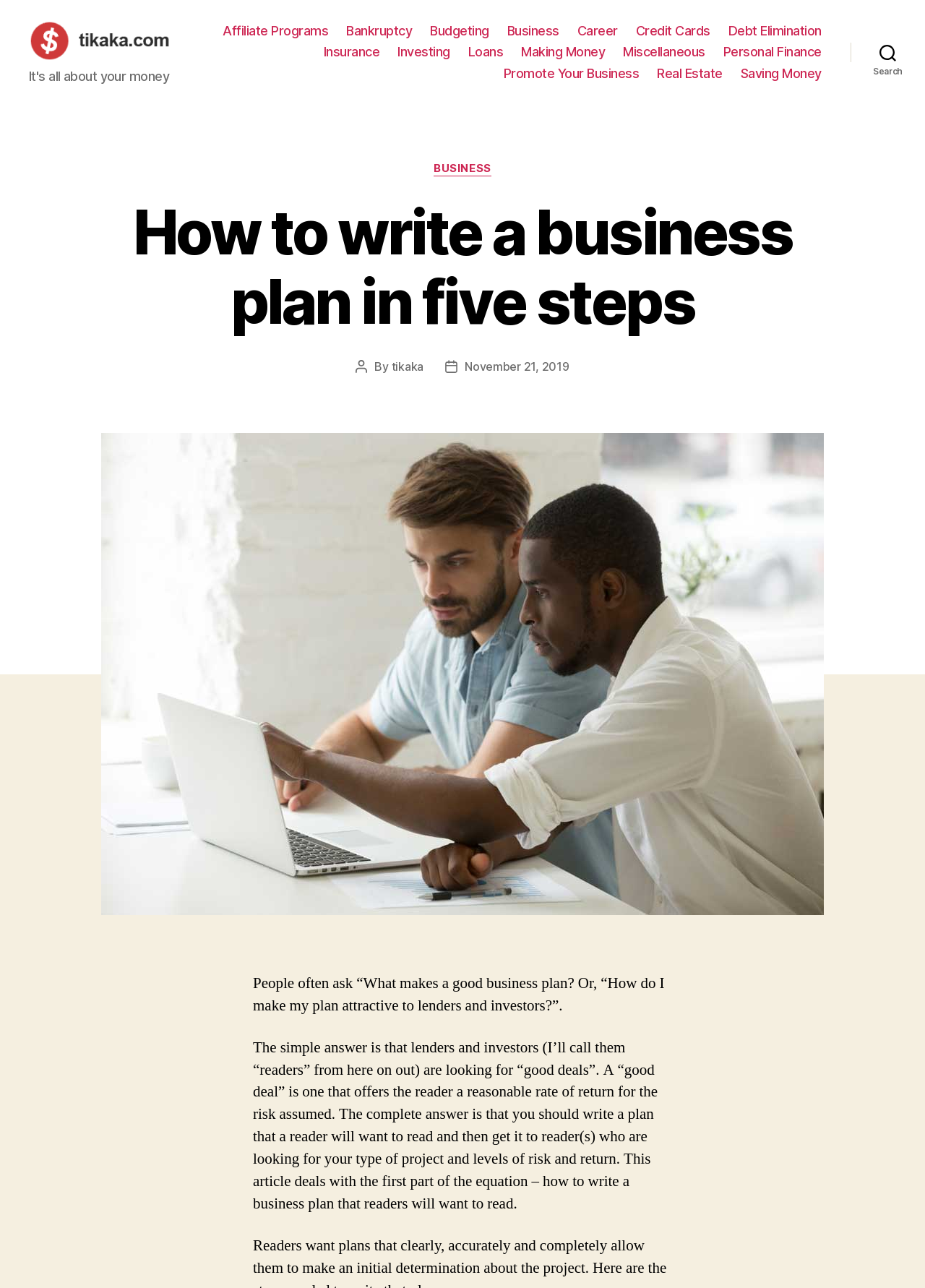Write a detailed summary of the webpage.

The webpage is about writing a business plan in five steps. At the top left corner, there is a Tikaka logo, which is an image linked to the website's homepage. Next to the logo, there is a horizontal navigation bar with multiple links to various categories, including Affiliate Programs, Bankruptcy, Budgeting, Business, Career, and more.

Below the navigation bar, there is a search button at the top right corner. When expanded, it reveals a header section with a "Categories" label and a link to the "BUSINESS" category. The main heading "How to write a business plan in five steps" is centered on the page, followed by the author's name "tikaka" and the post date "November 21, 2019".

The main content of the webpage is divided into two sections. The top section features an image related to writing a business plan, taking up most of the page's width. Below the image, there are two paragraphs of text that discuss the importance of writing a good business plan to attract lenders and investors. The text explains that a good business plan should offer a reasonable rate of return for the risk assumed and provides guidance on how to write a plan that readers will want to read.